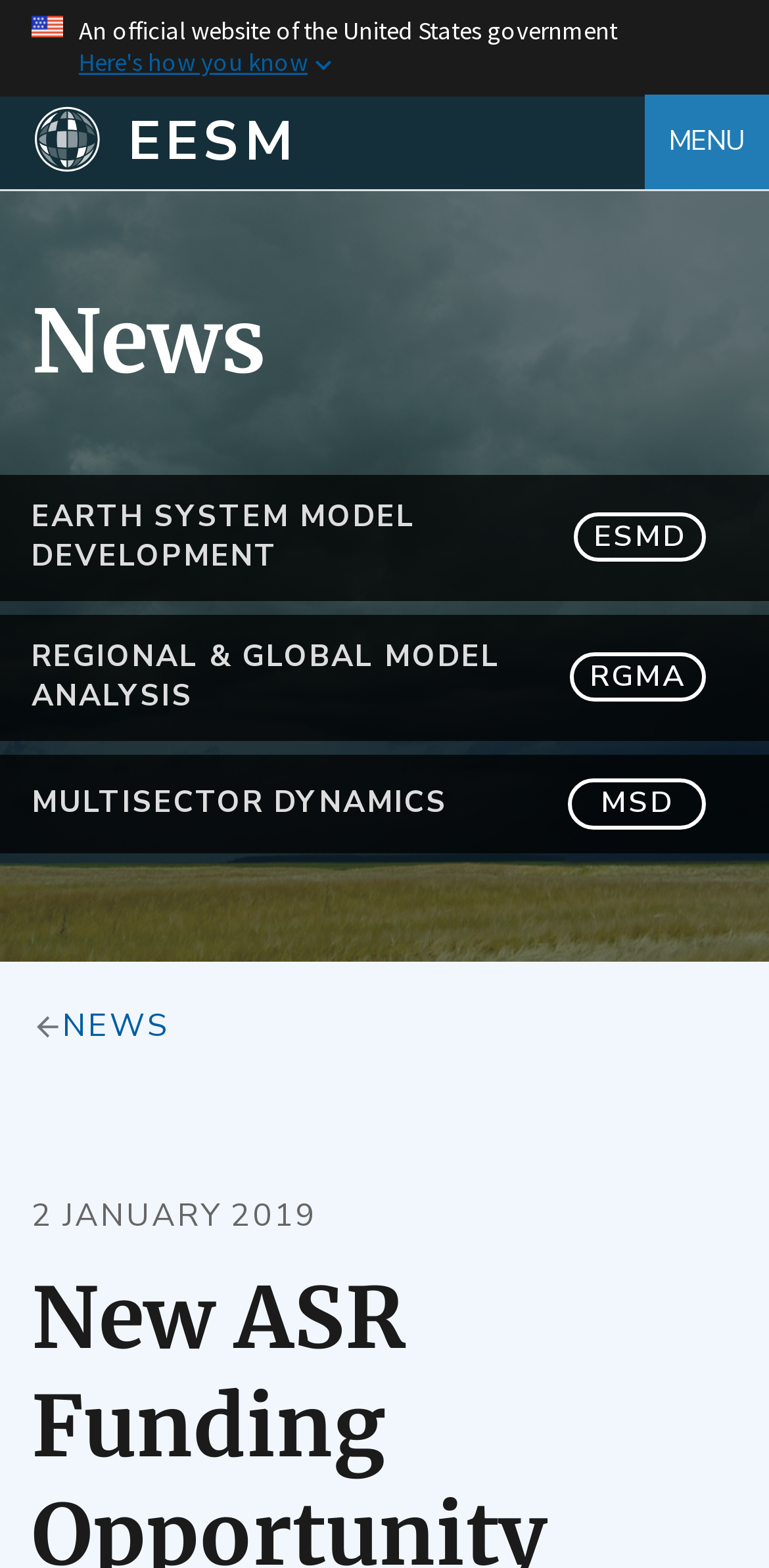Provide a single word or phrase to answer the given question: 
What is the date of the latest news?

2 JANUARY 2019